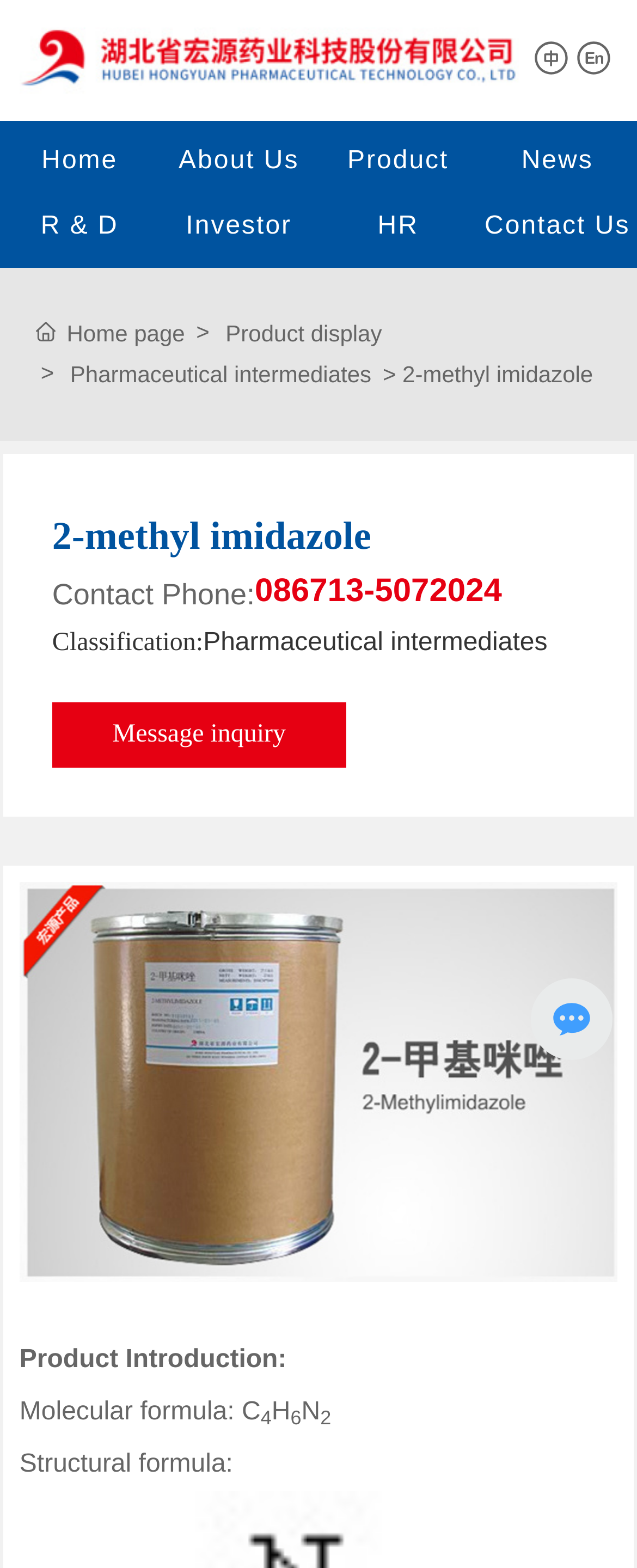Find the bounding box of the element with the following description: "Menu". The coordinates must be four float numbers between 0 and 1, formatted as [left, top, right, bottom].

None